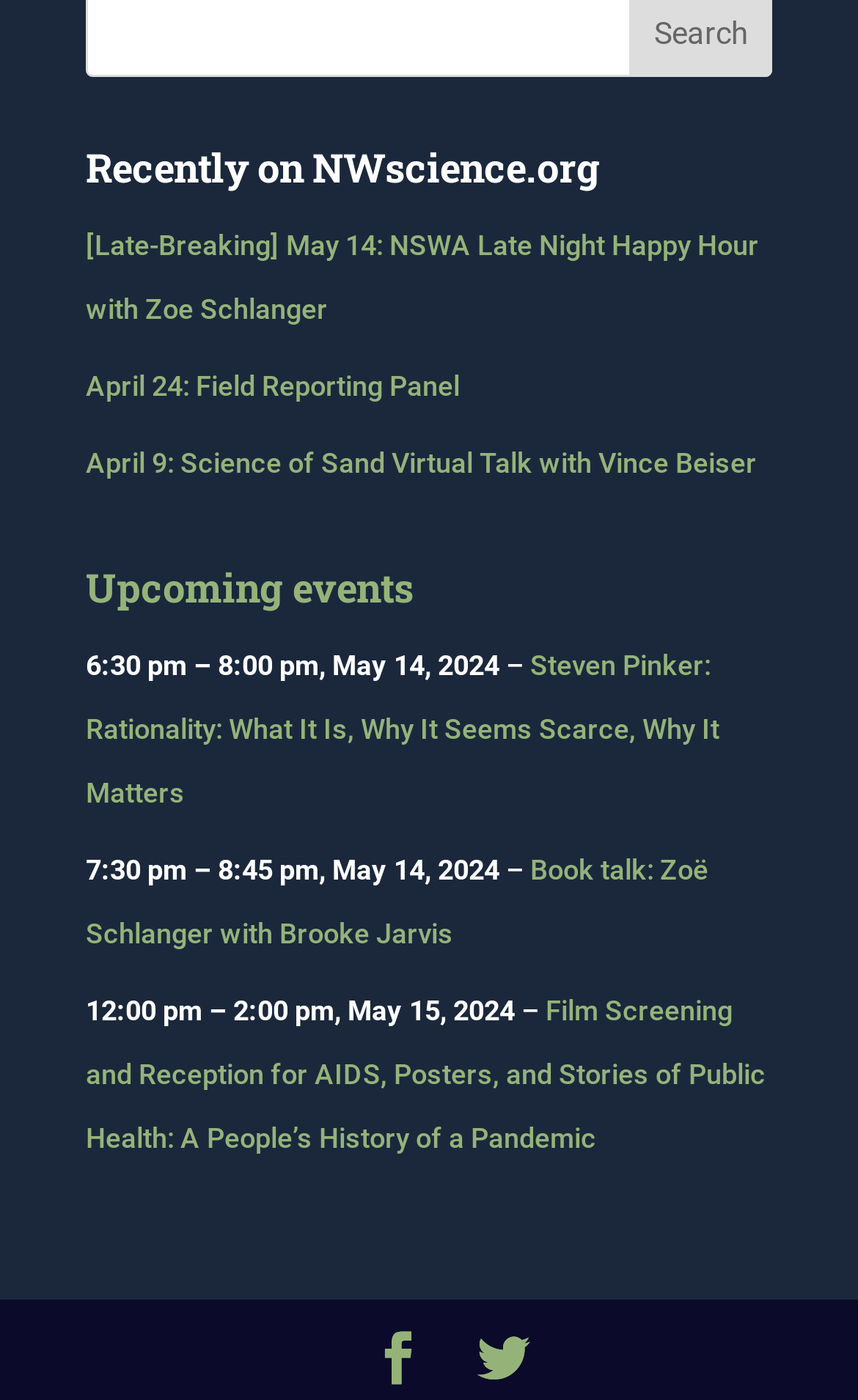Identify the bounding box coordinates for the UI element described as follows: "April 24: Field Reporting Panel". Ensure the coordinates are four float numbers between 0 and 1, formatted as [left, top, right, bottom].

[0.1, 0.264, 0.536, 0.287]